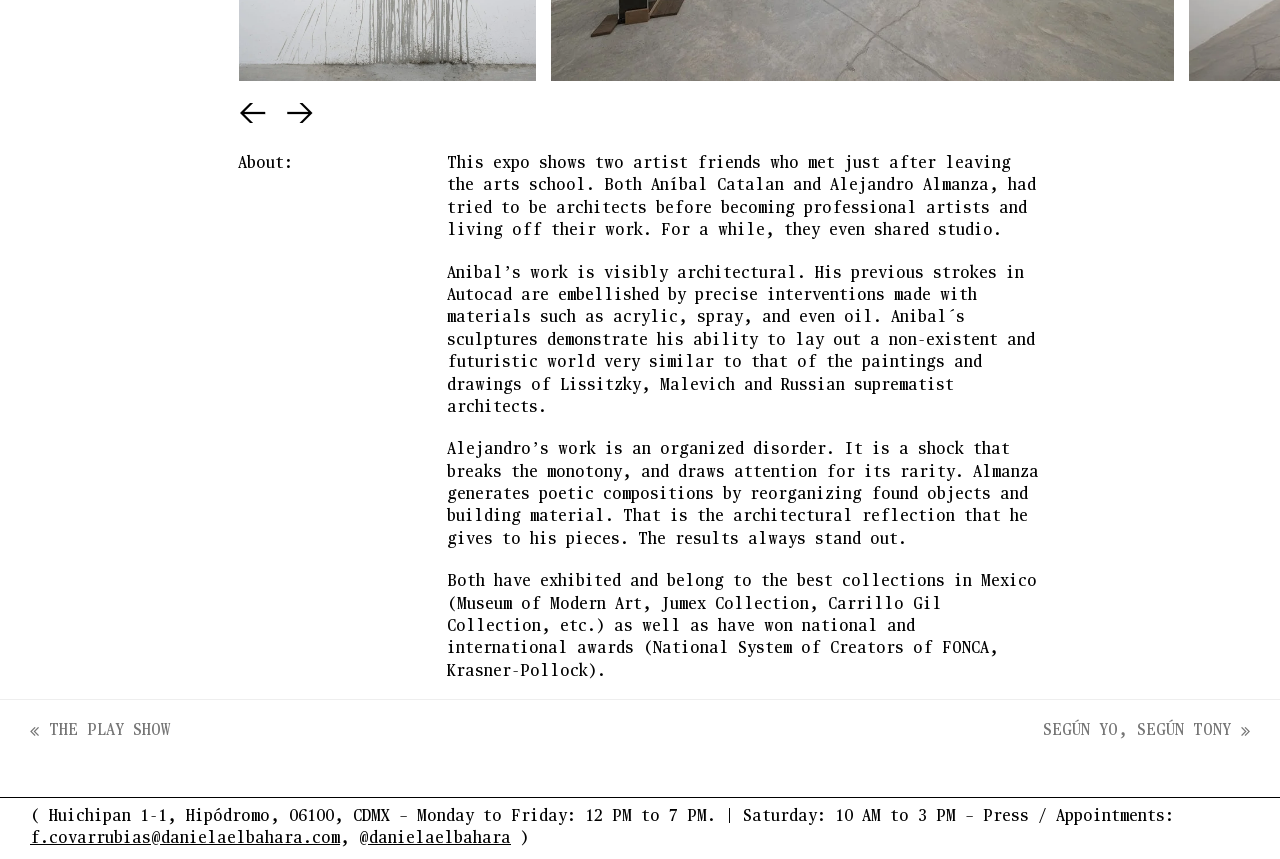Identify the bounding box coordinates of the HTML element based on this description: "Previous Slide".

[0.186, 0.12, 0.21, 0.143]